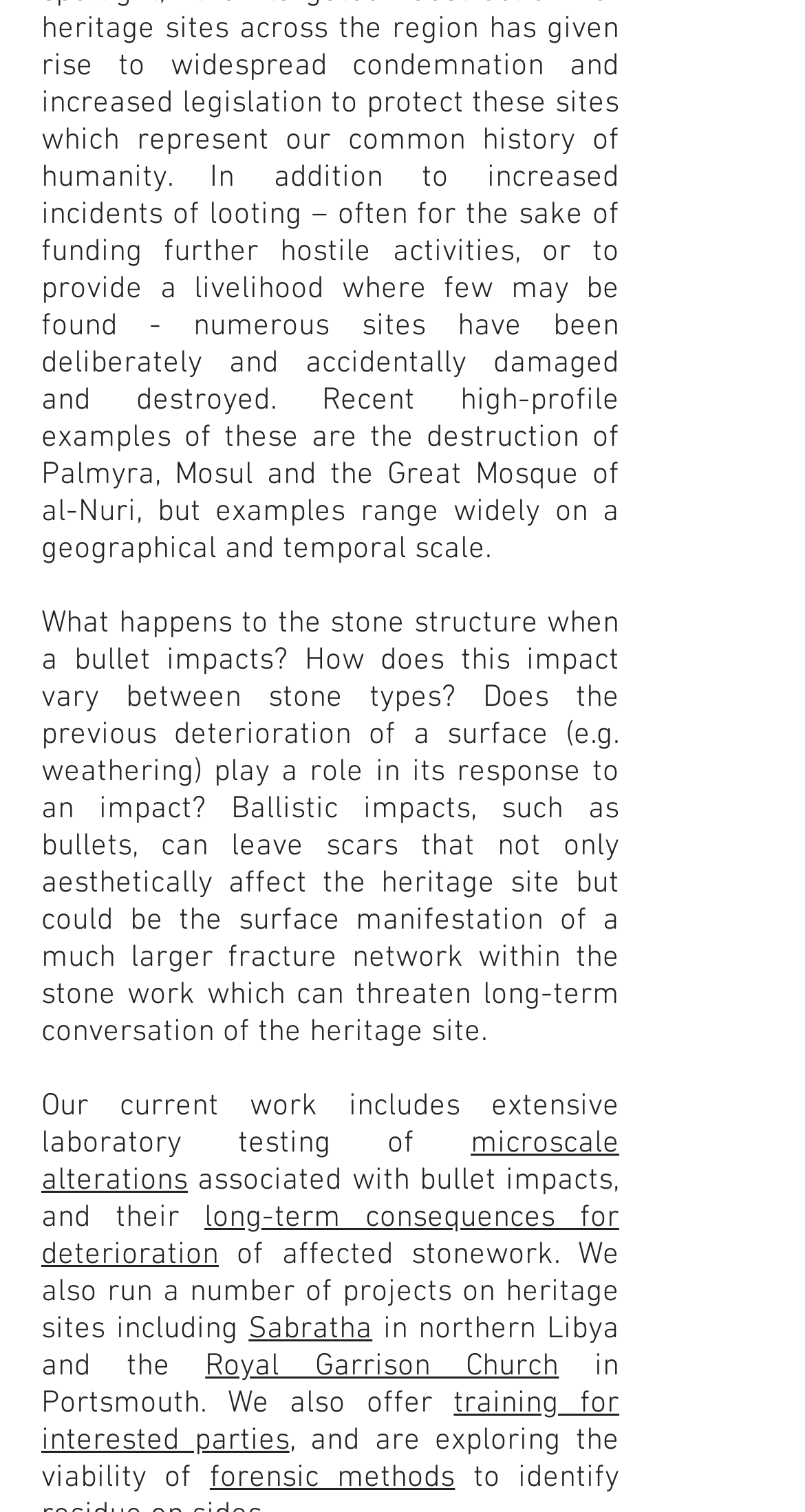Given the following UI element description: "Royal Garrison Church", find the bounding box coordinates in the webpage screenshot.

[0.255, 0.891, 0.694, 0.916]